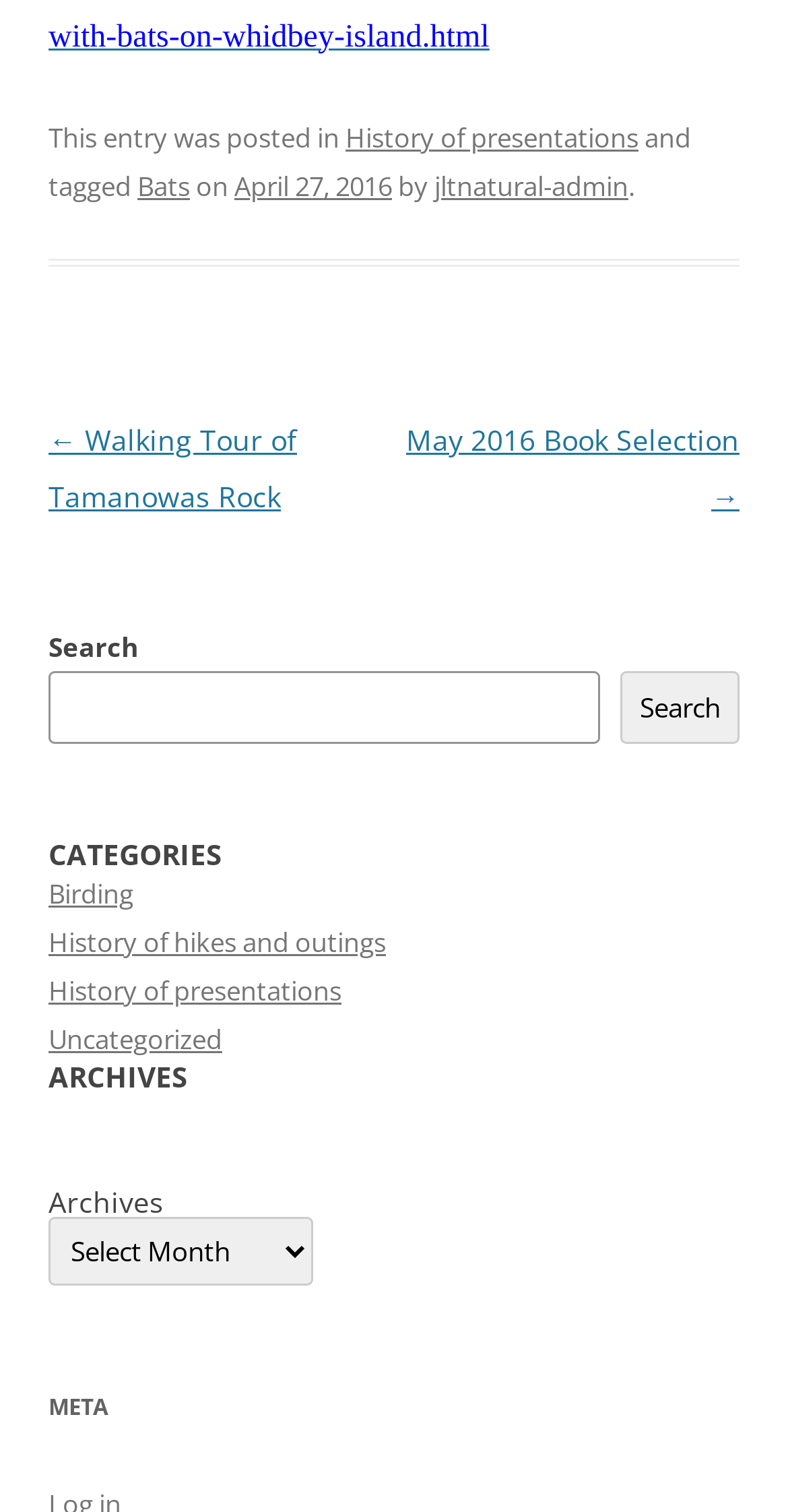Please find the bounding box coordinates for the clickable element needed to perform this instruction: "Read about history of presentations".

[0.438, 0.079, 0.81, 0.103]